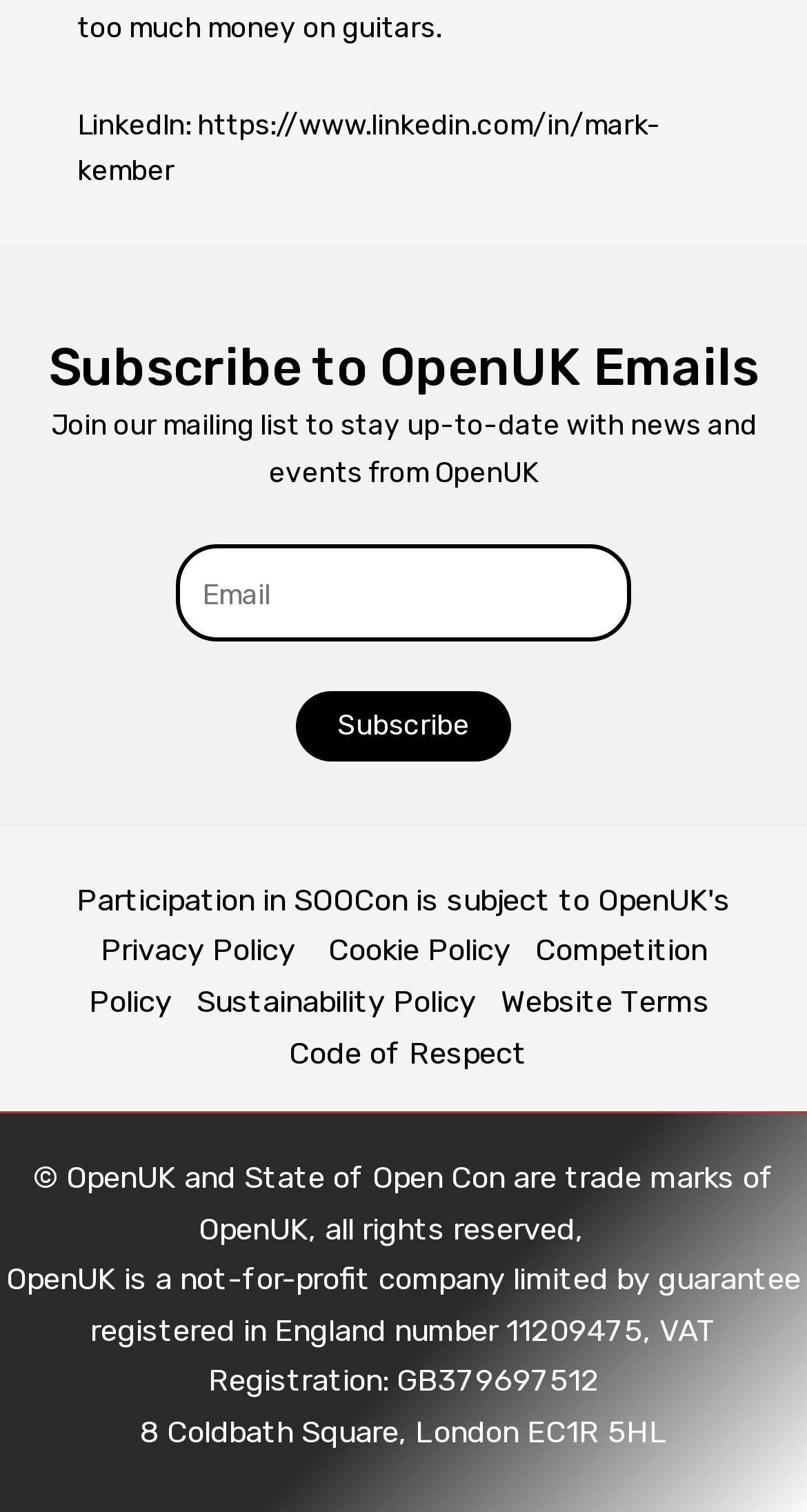What is the organization's name?
Provide a detailed and well-explained answer to the question.

The organization's name is mentioned in the footer section of the webpage, specifically in the copyright information, which states '© OpenUK and State of Open Con are trade marks of OpenUK, all rights reserved'.